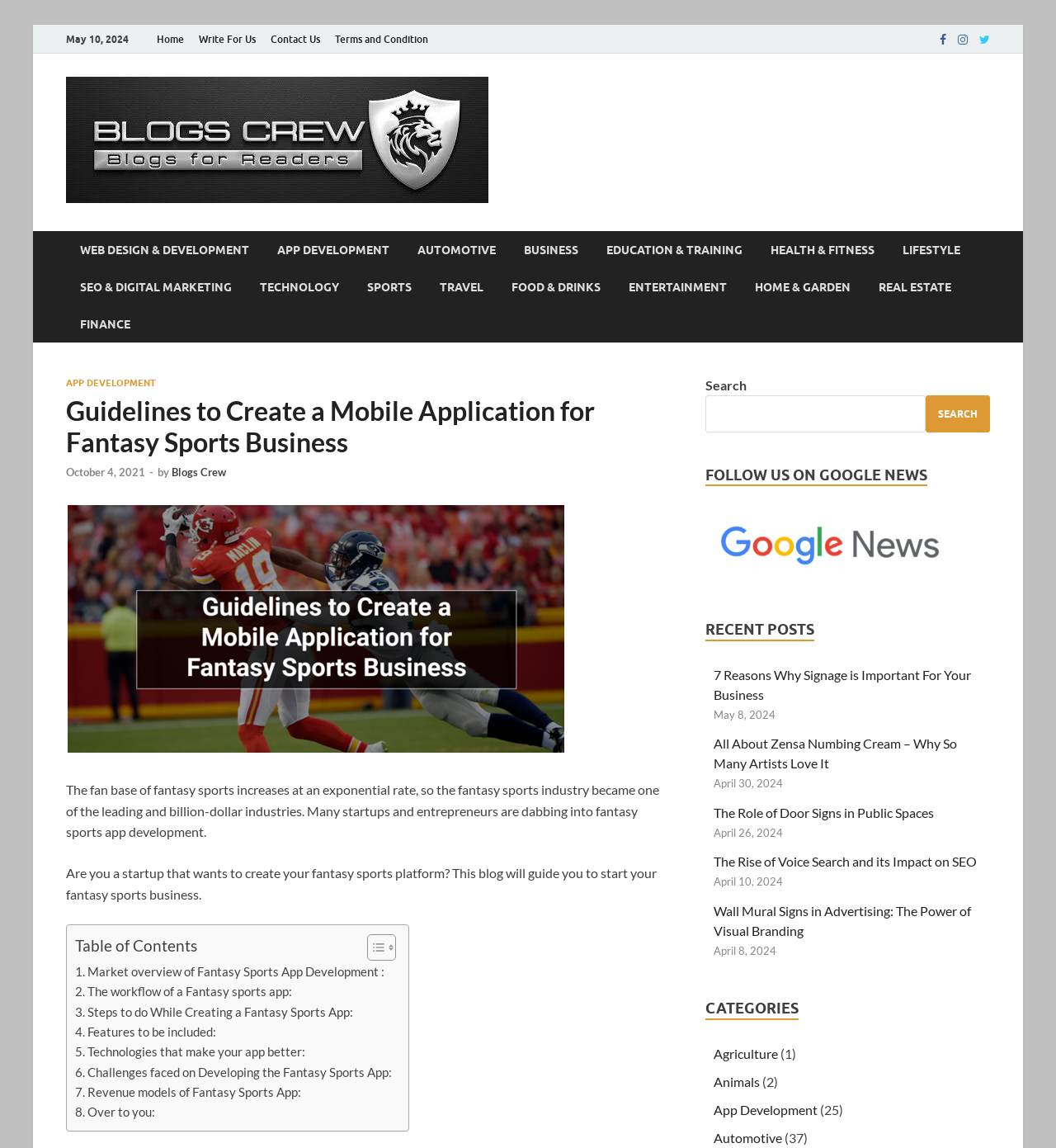Please specify the bounding box coordinates of the clickable region to carry out the following instruction: "Read the blog post about fantasy sports app development". The coordinates should be four float numbers between 0 and 1, in the format [left, top, right, bottom].

[0.062, 0.645, 0.536, 0.659]